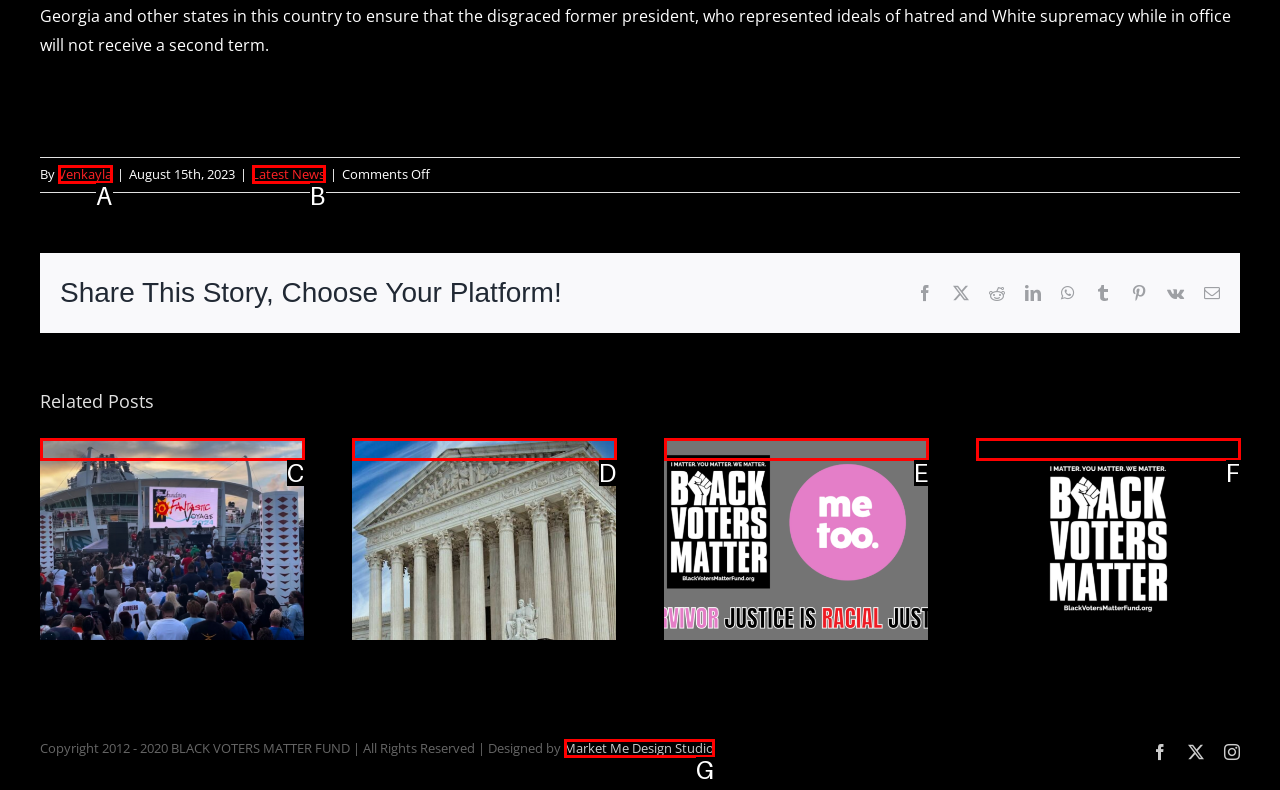Tell me which one HTML element best matches the description: Market Me Design Studio
Answer with the option's letter from the given choices directly.

G